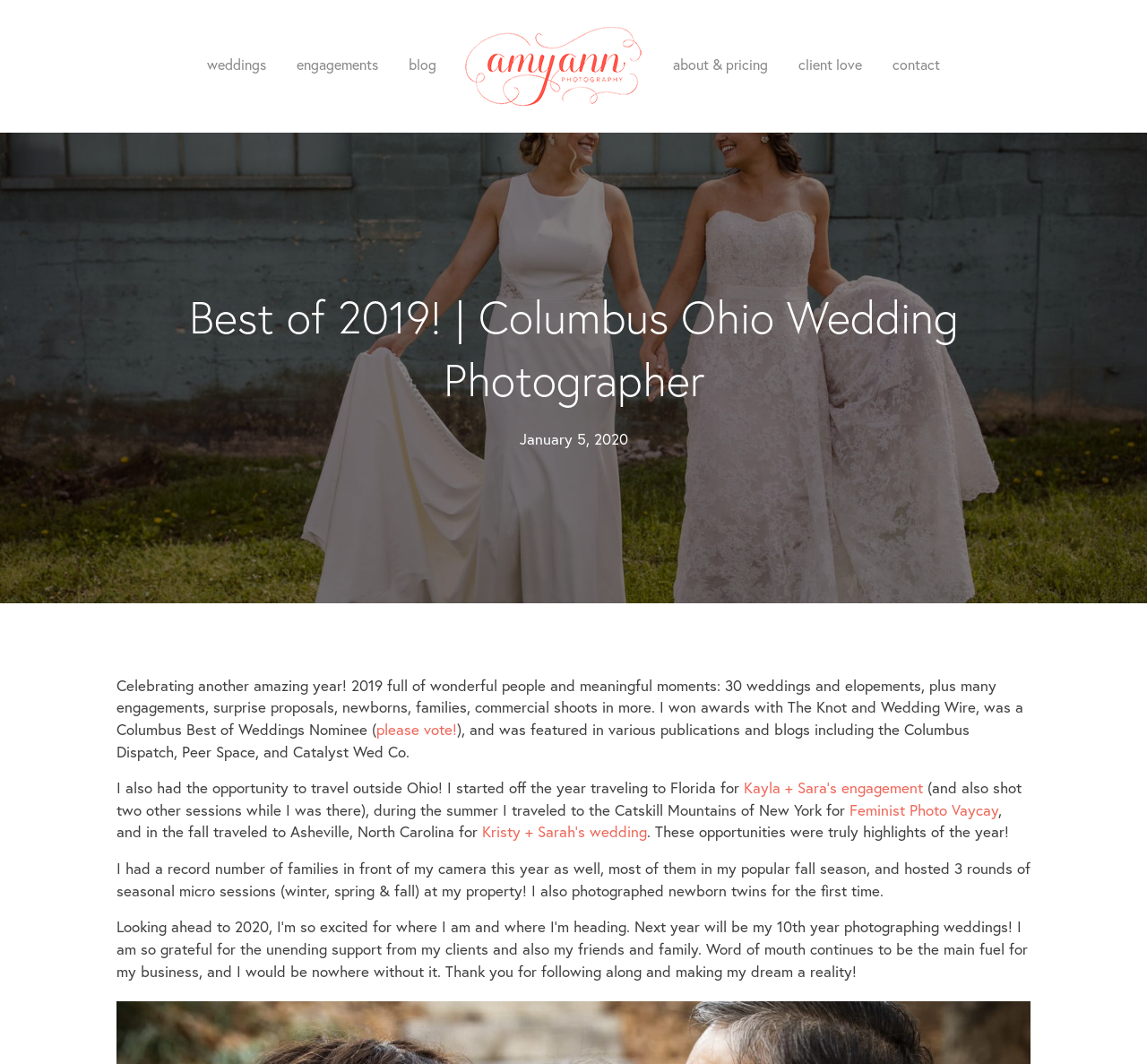Specify the bounding box coordinates of the element's area that should be clicked to execute the given instruction: "Click on weddings". The coordinates should be four float numbers between 0 and 1, i.e., [left, top, right, bottom].

[0.169, 0.039, 0.244, 0.083]